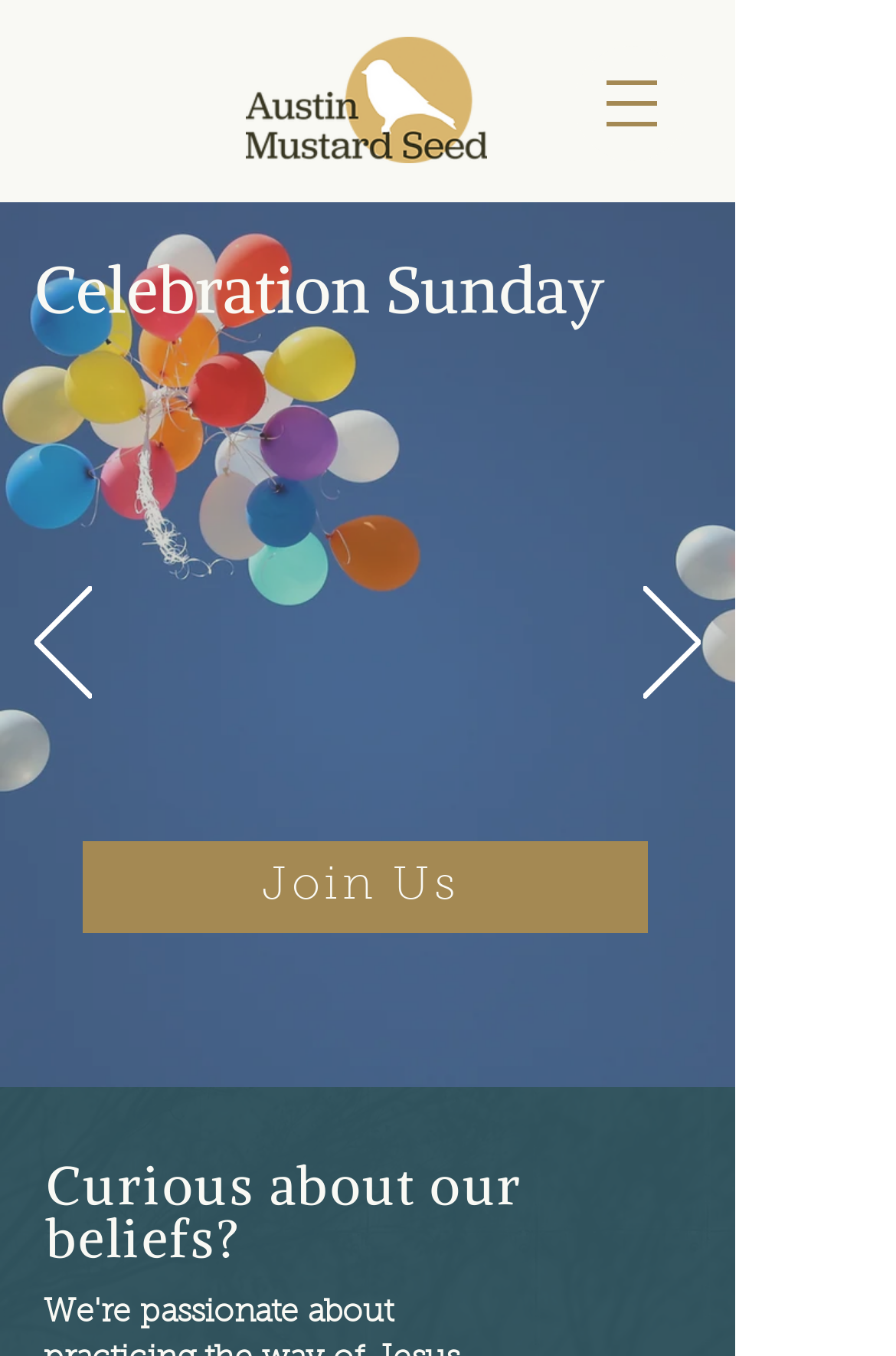Given the element description Join Us, identify the bounding box coordinates for the UI element on the webpage screenshot. The format should be (top-left x, top-left y, bottom-right x, bottom-right y), with values between 0 and 1.

[0.092, 0.62, 0.723, 0.688]